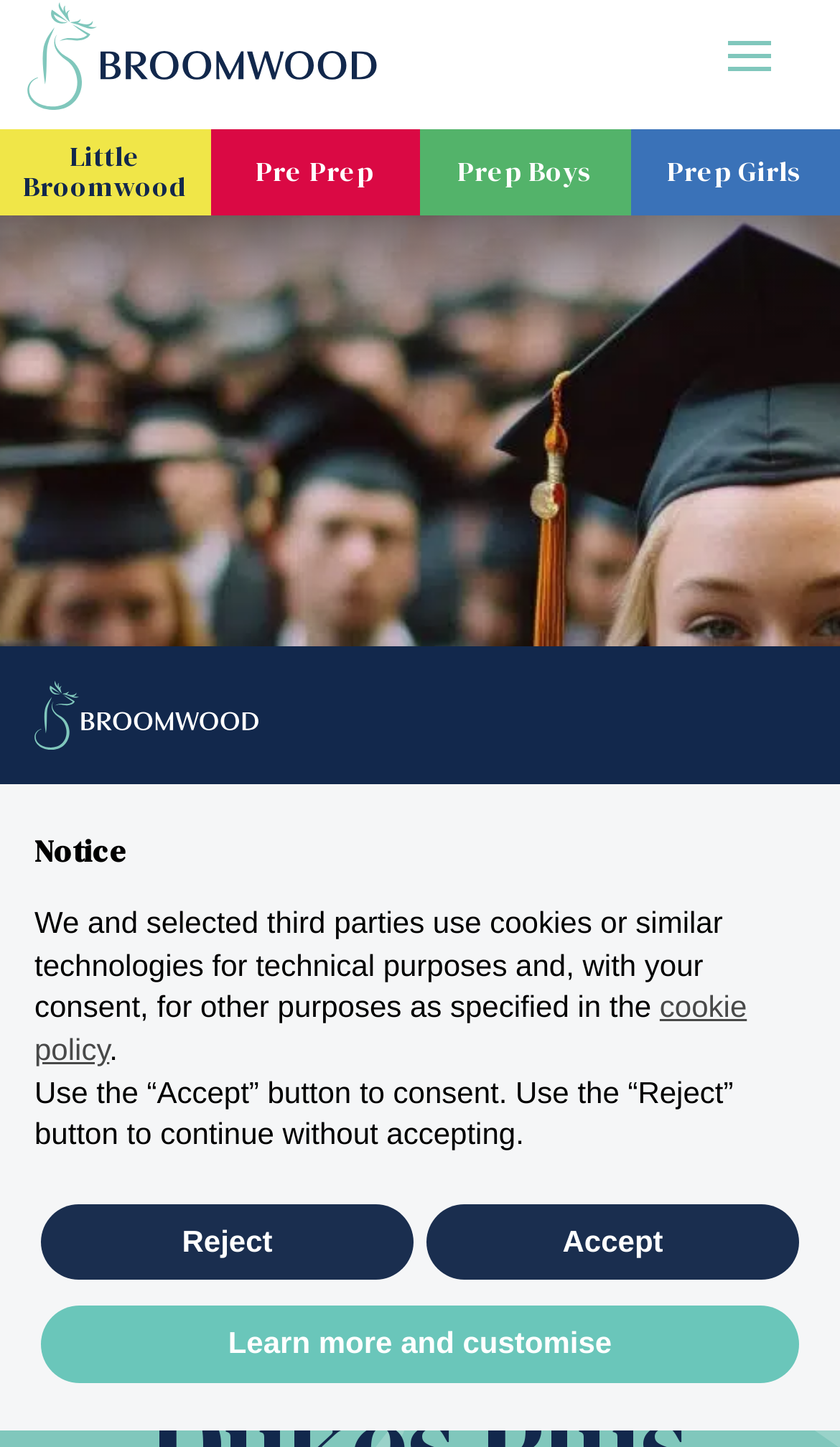How many buttons are there in the 'Notice' alert dialog?
Answer with a single word or short phrase according to what you see in the image.

3